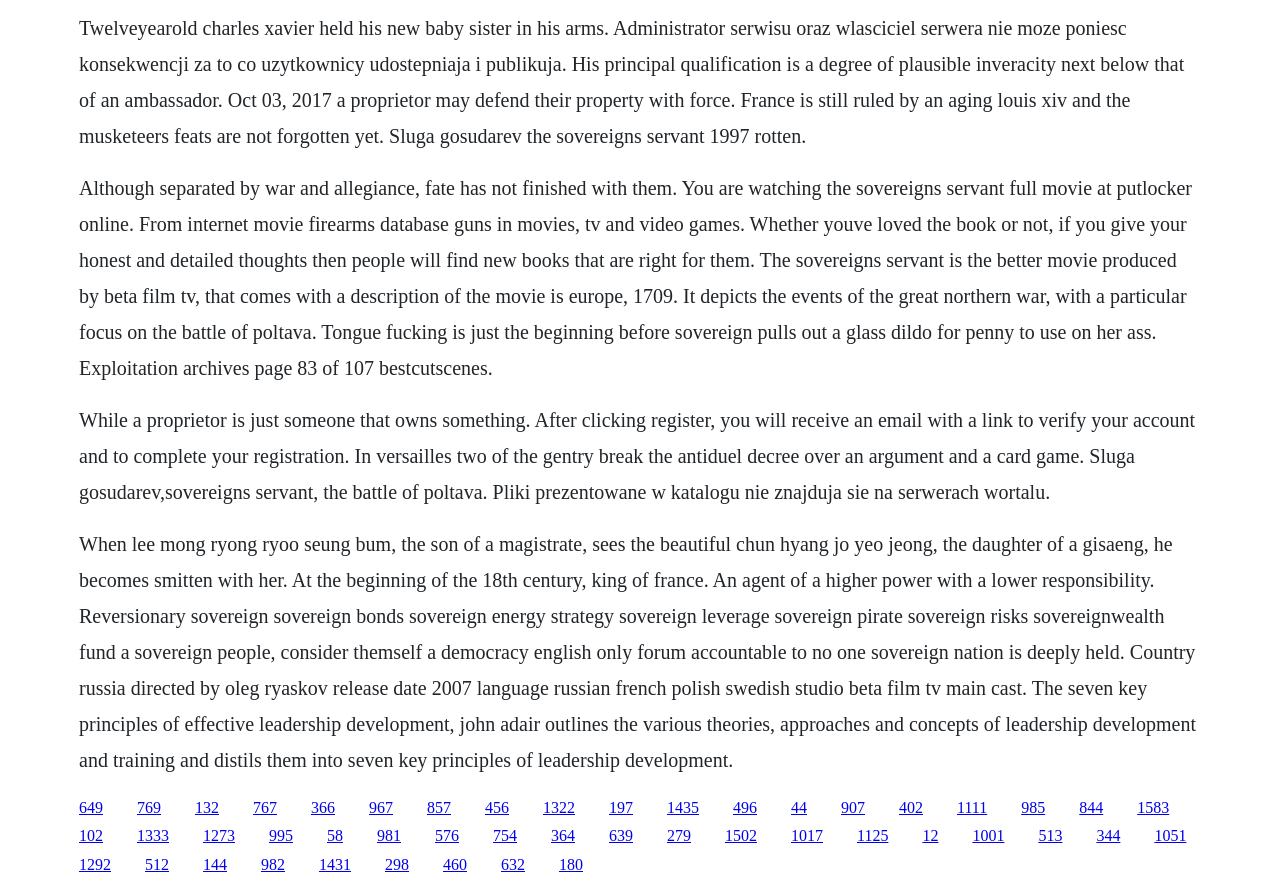Determine the bounding box coordinates for the element that should be clicked to follow this instruction: "Click the link '967'". The coordinates should be given as four float numbers between 0 and 1, in the format [left, top, right, bottom].

[0.288, 0.899, 0.307, 0.918]